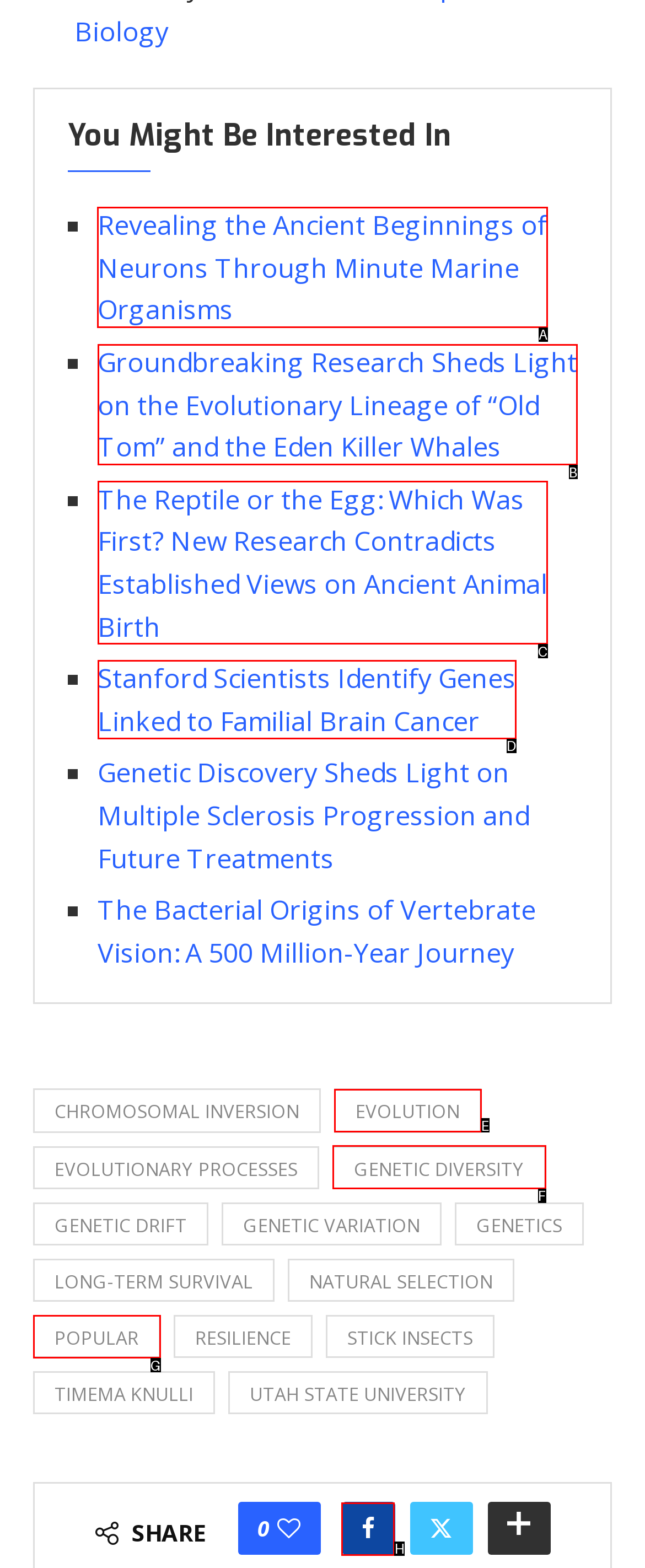Identify the correct option to click in order to complete this task: Read about revealing the ancient beginnings of neurons through minute marine organisms
Answer with the letter of the chosen option directly.

A